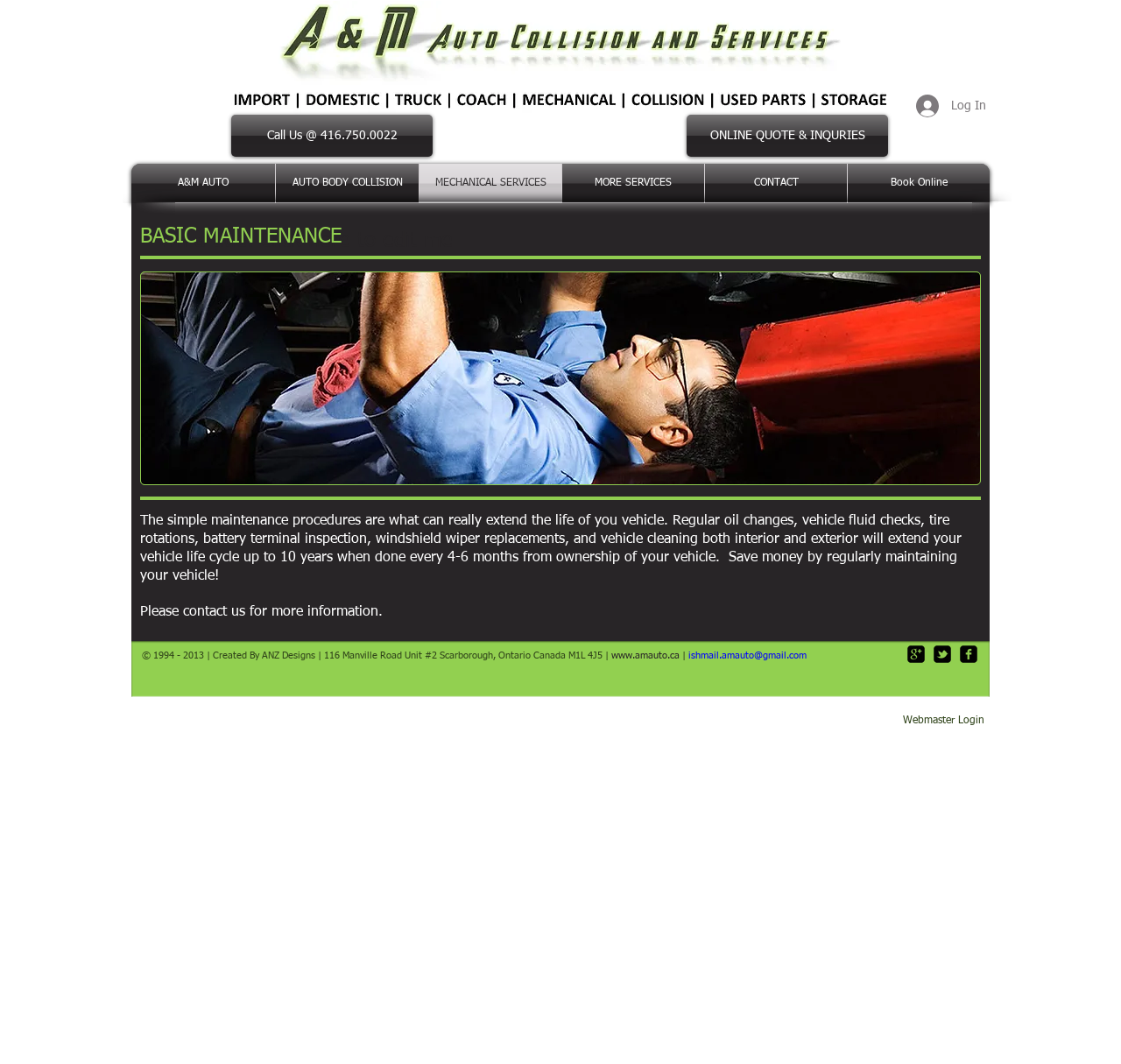Please determine the bounding box coordinates for the UI element described here. Use the format (top-left x, top-left y, bottom-right x, bottom-right y) with values bounded between 0 and 1: BT 12-DAY PRINT ARCHIVE

None